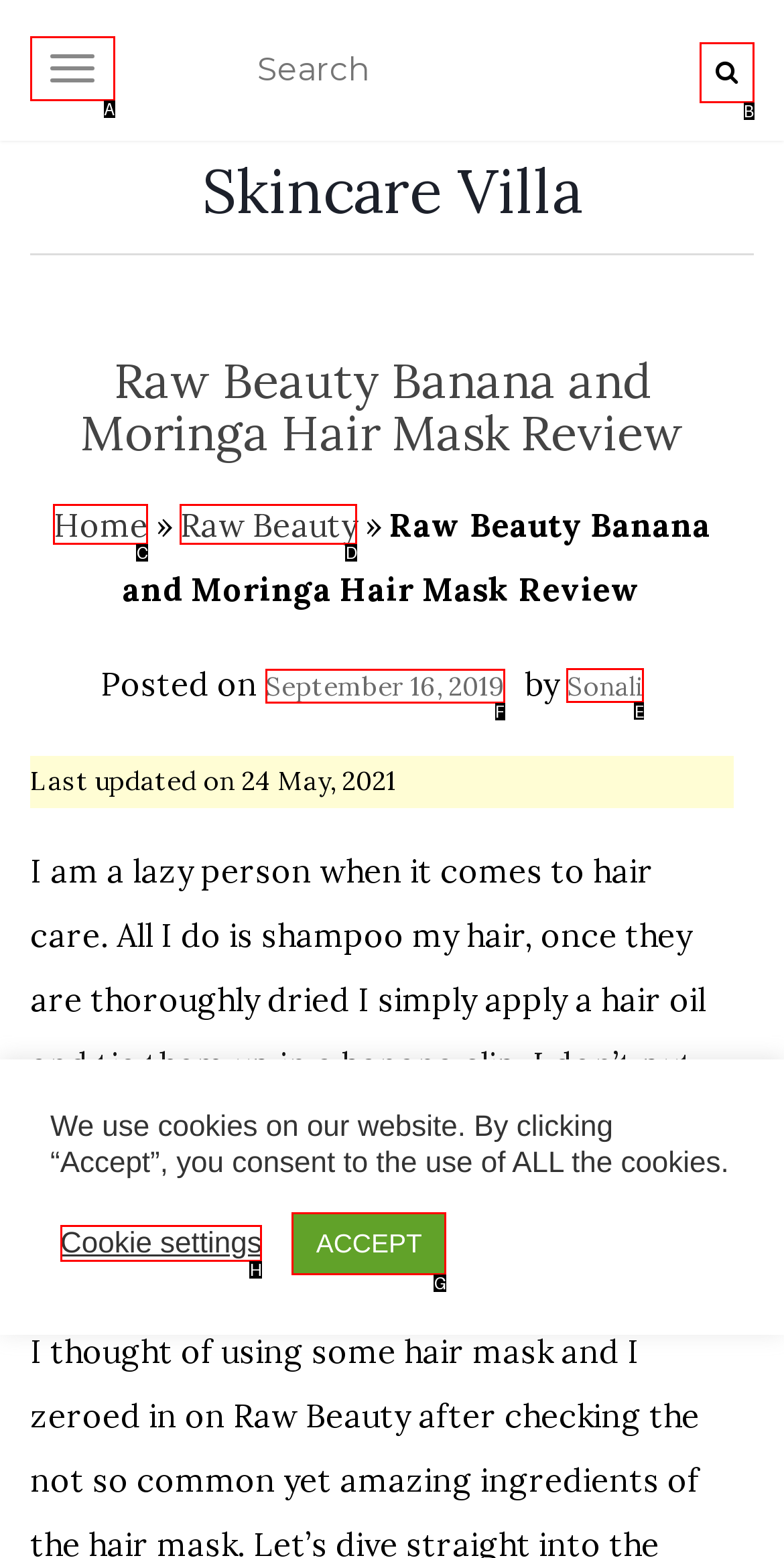Identify which HTML element should be clicked to fulfill this instruction: Visit the author's page Reply with the correct option's letter.

E